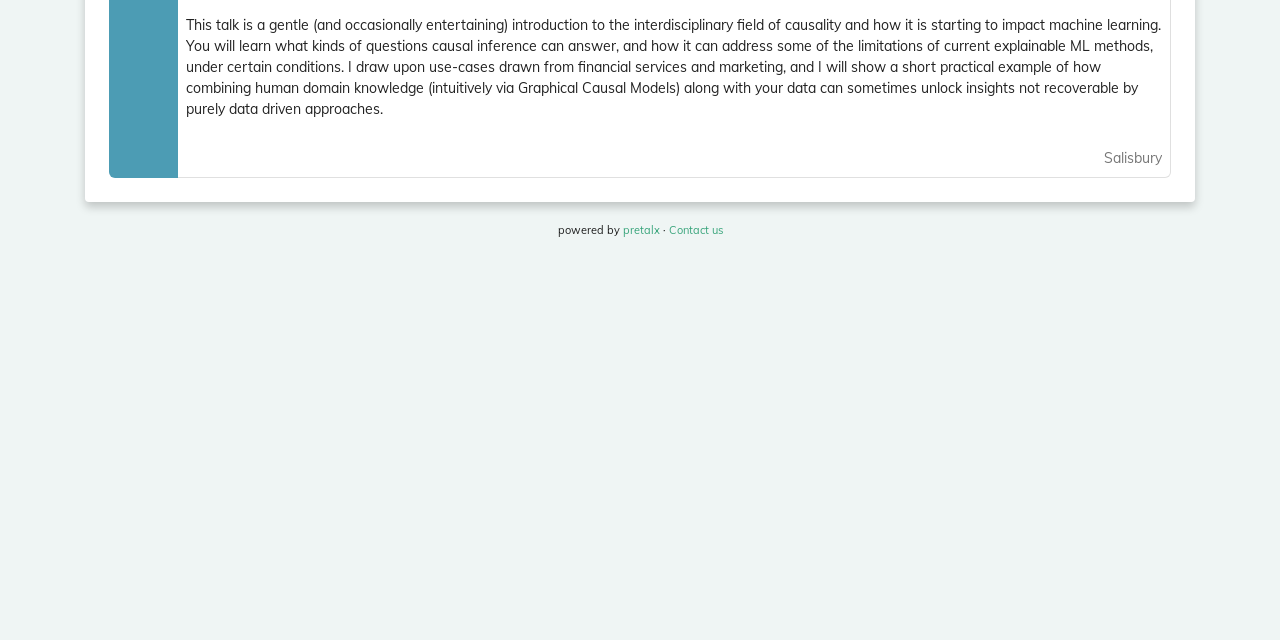Provide the bounding box coordinates for the UI element that is described as: "Code of Conduct".

None